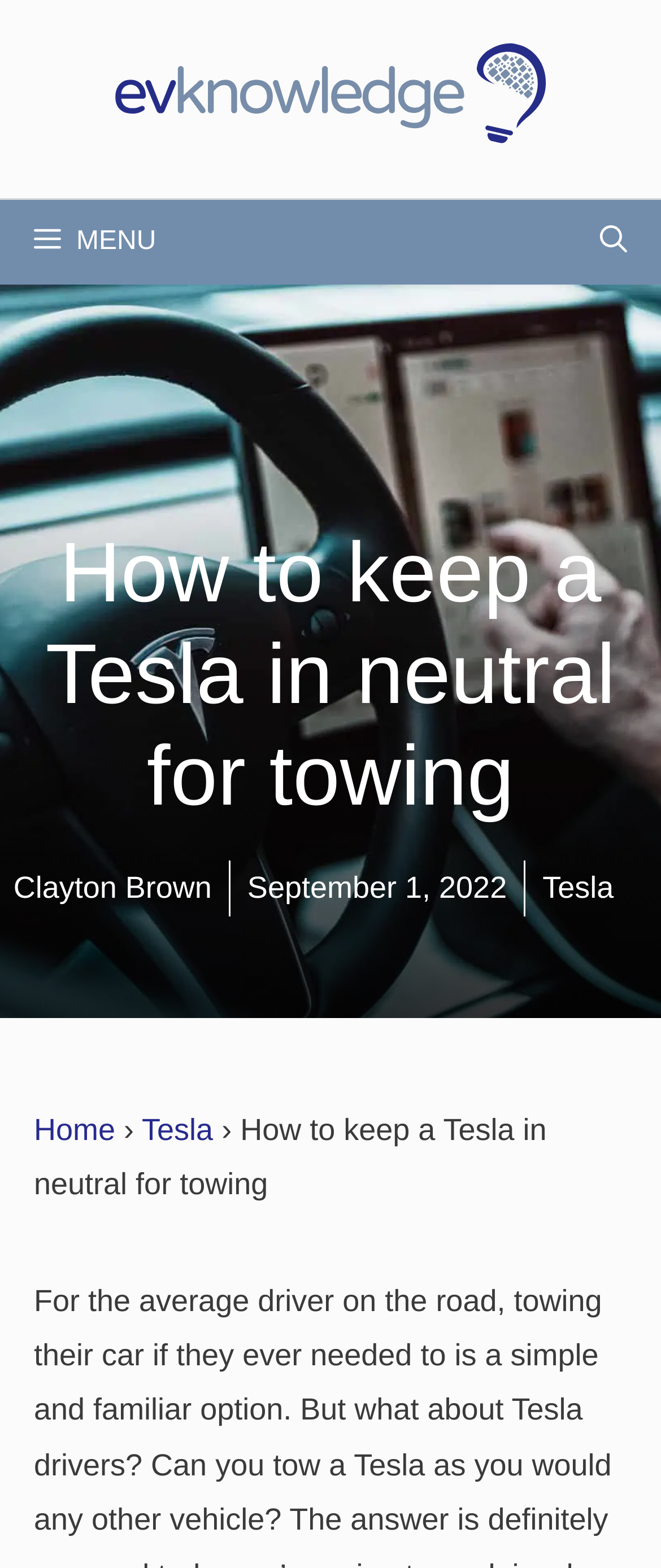Locate the bounding box of the user interface element based on this description: "aria-label="Open Search Bar"".

[0.856, 0.127, 1.0, 0.181]